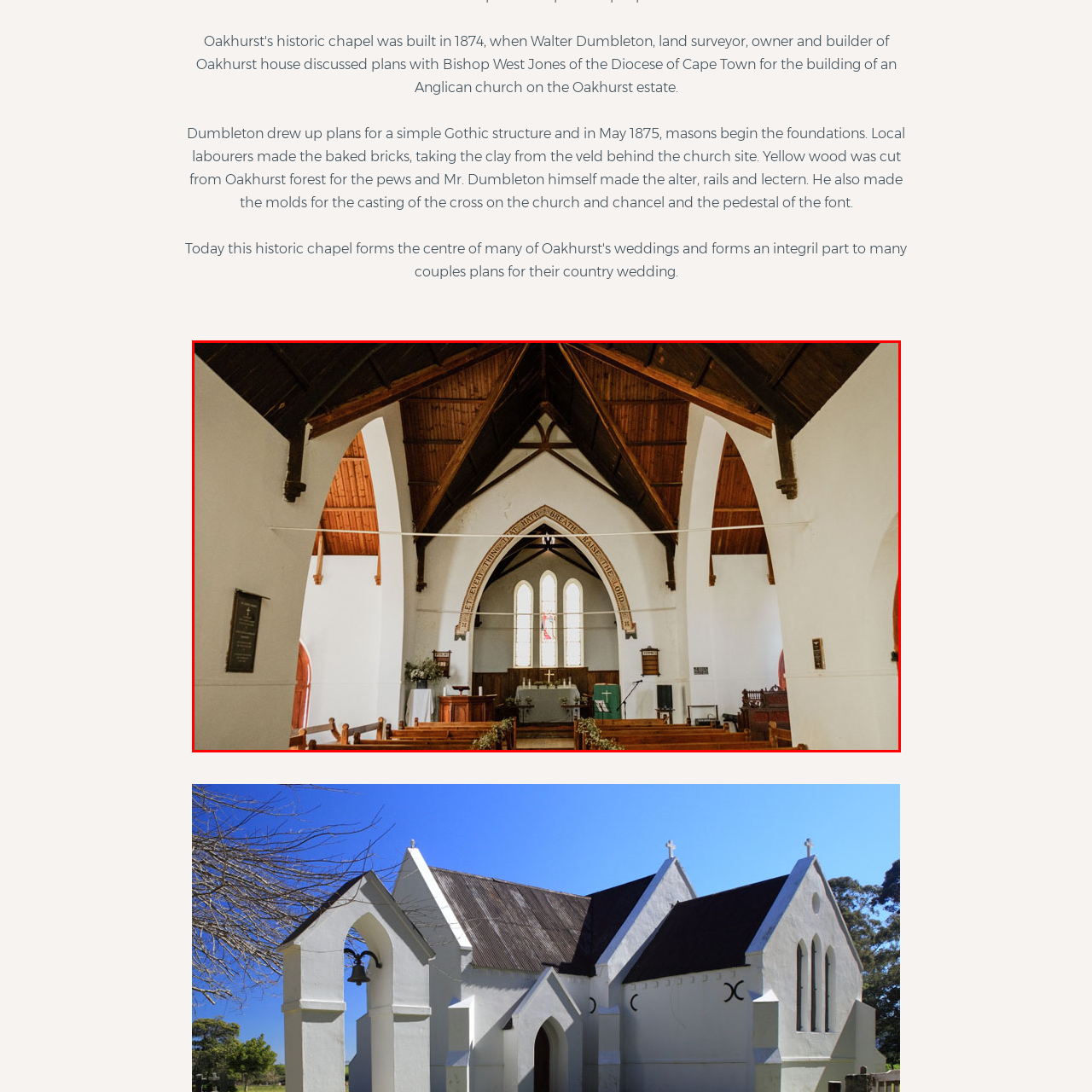Explain in detail what is happening in the image enclosed by the red border.

The image depicts the interior of the historic wedding chapel located at Oakhurst Farm, showcasing a beautifully crafted Gothic-style architecture. The chapel features a high vaulted ceiling made of rich wood, accentuating the elegant arches that draw the eye upwards. Sunlight filters through tall, slender windows, casting soft light across the space and illuminating the simple yet profound altar area, which is adorned with a subtle floral arrangement. 

In the background, a combination of wooden pews and additional seating enhances the inviting atmosphere, providing a sense of warmth and community. Noteworthy inscriptions adorn the arch above the altar, adding a spiritual touch to the setting. Overall, the chapel embodies a serene and historical charm, making it a perfect venue for weddings and other significant gatherings.